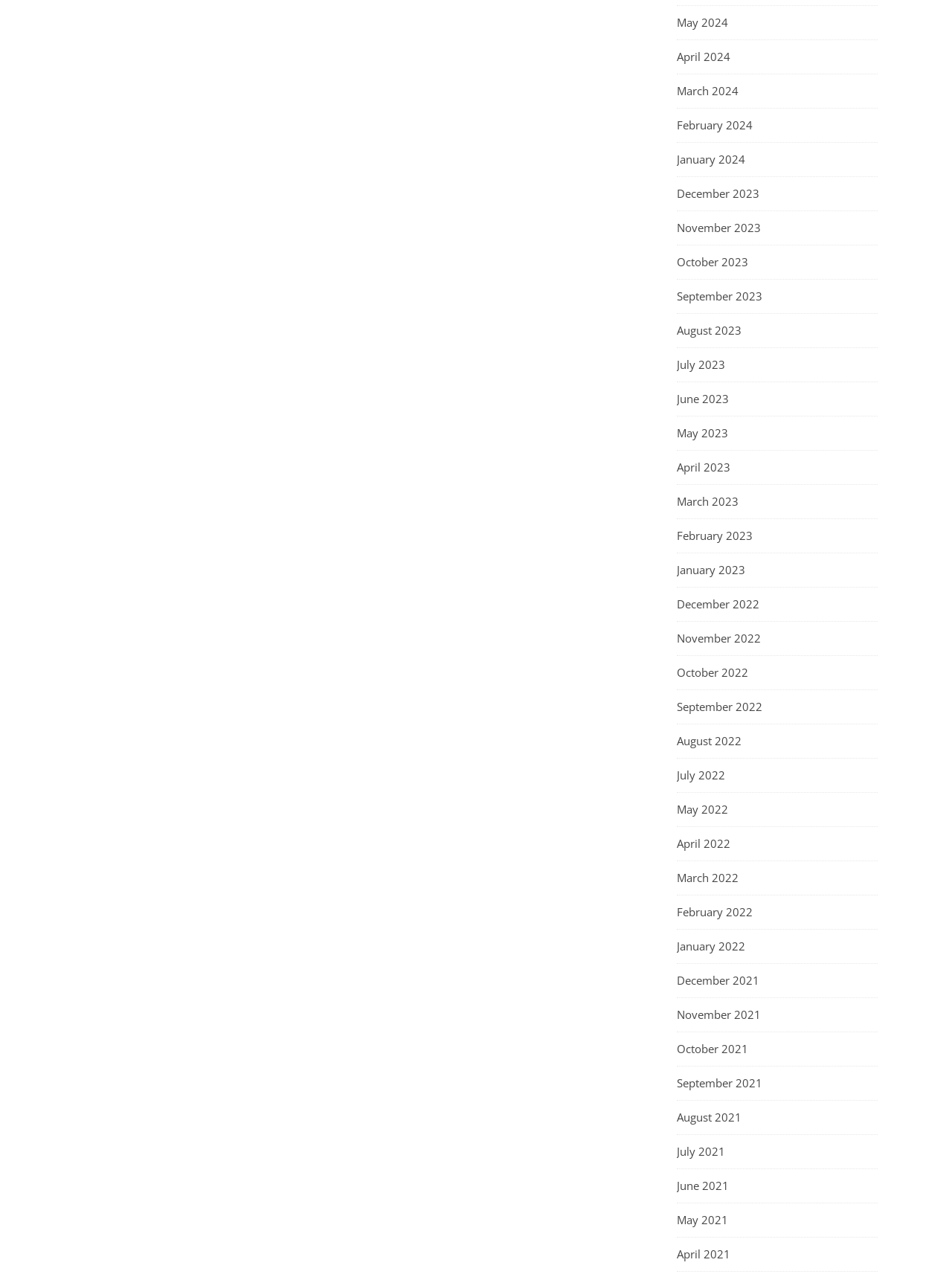Please identify the bounding box coordinates of the element's region that I should click in order to complete the following instruction: "Go to January 2023". The bounding box coordinates consist of four float numbers between 0 and 1, i.e., [left, top, right, bottom].

[0.711, 0.433, 0.783, 0.46]